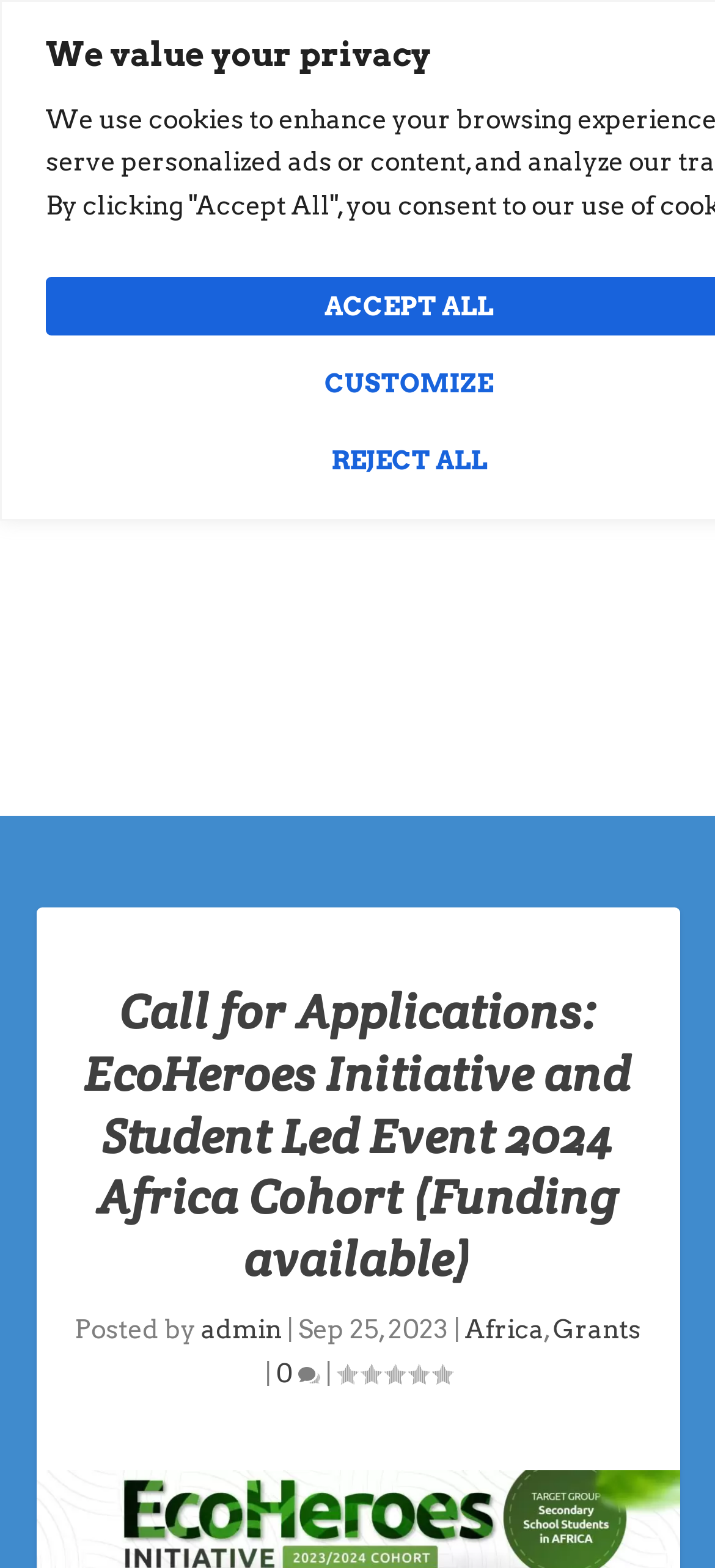Write a detailed summary of the webpage.

The webpage appears to be a blog post or article page, with a focus on a specific opportunity for youth. At the top of the page, there are three static text elements, "CUSTOMIZE", "REJECT ALL", and "ACCEPT ALL", positioned horizontally next to each other, taking up about a quarter of the page width.

Below these elements, there is a link to "Opportunities for Youth" accompanied by an image with the same name, situated at the top-left corner of the page. 

The main content of the page is an iframe labeled as "Advertisement", which spans the entire width of the page and takes up about a third of the page height.

Following the advertisement, there is a heading that reads "Call for Applications: EcoHeroes Initiative and Student Led Event 2024 Africa Cohort (Funding available)", which is centered on the page.

Below the heading, there is a section with information about the post, including the author "admin", the date "Sep 25, 2023", and categories "Africa" and "Grants", all positioned horizontally next to each other.

There is also a link to view comments, labeled as "0", accompanied by a generic element indicating the comment count. Additionally, there is a rating element with a value of "0.00". 

At the bottom of the page, there is a small image, taking up about a fifth of the page width.